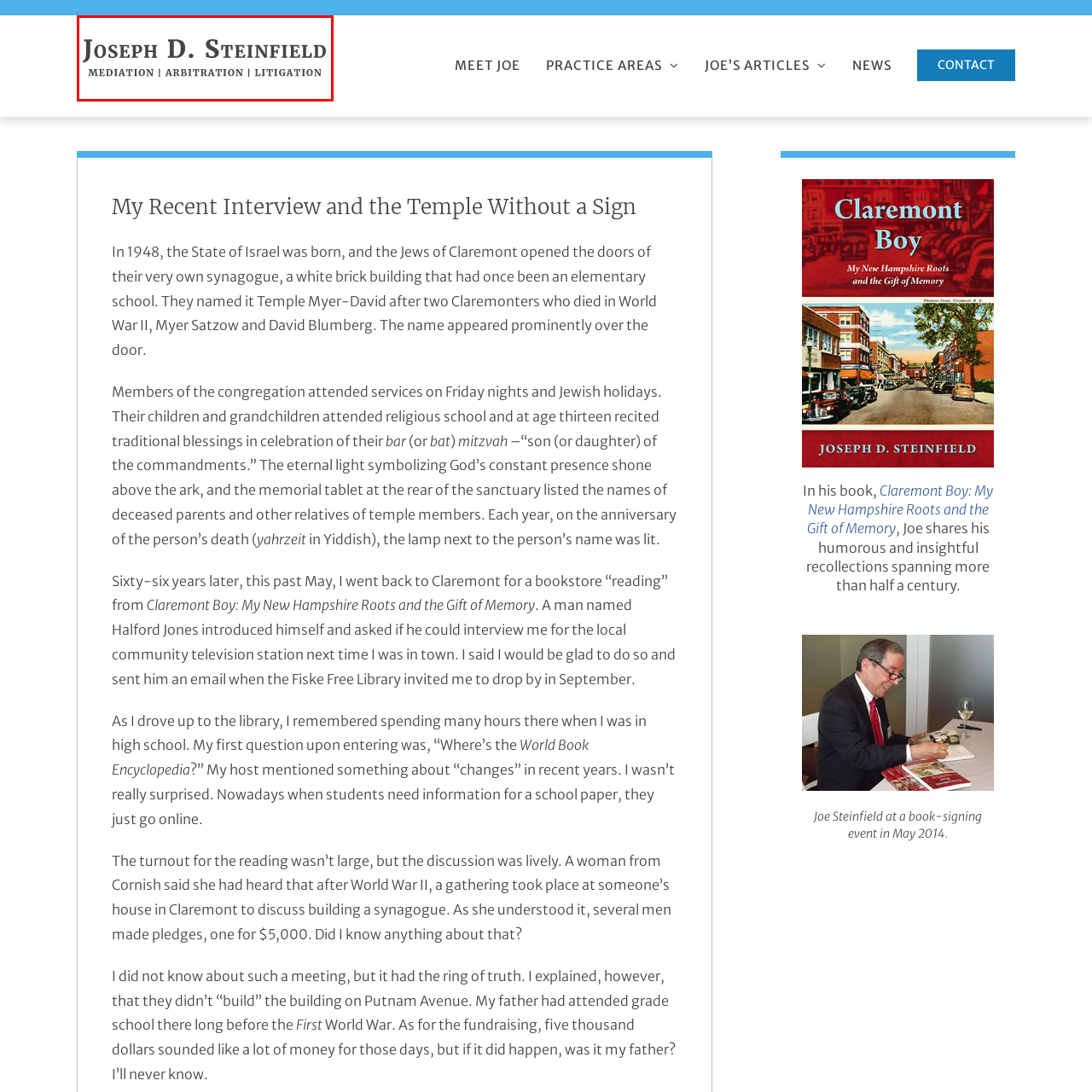Generate a detailed description of the content found inside the red-outlined section of the image.

The image features the logo of Joseph D. Steinfield, an attorney based in Keene, NH, and Boston, MA. The logo displays the name "Joseph D. Steinfield" prominently, emphasizing his professional identity. Below his name, the words "MEDIATION | ARBITRATION | LITIGATION" are also featured, indicating the areas of legal practice he specializes in. This branding reflects his commitment to providing comprehensive legal services, suggesting a focus on alternative dispute resolution as well as traditional litigation. The clean and professional design of the logo conveys a sense of trust and expertise in the legal field.